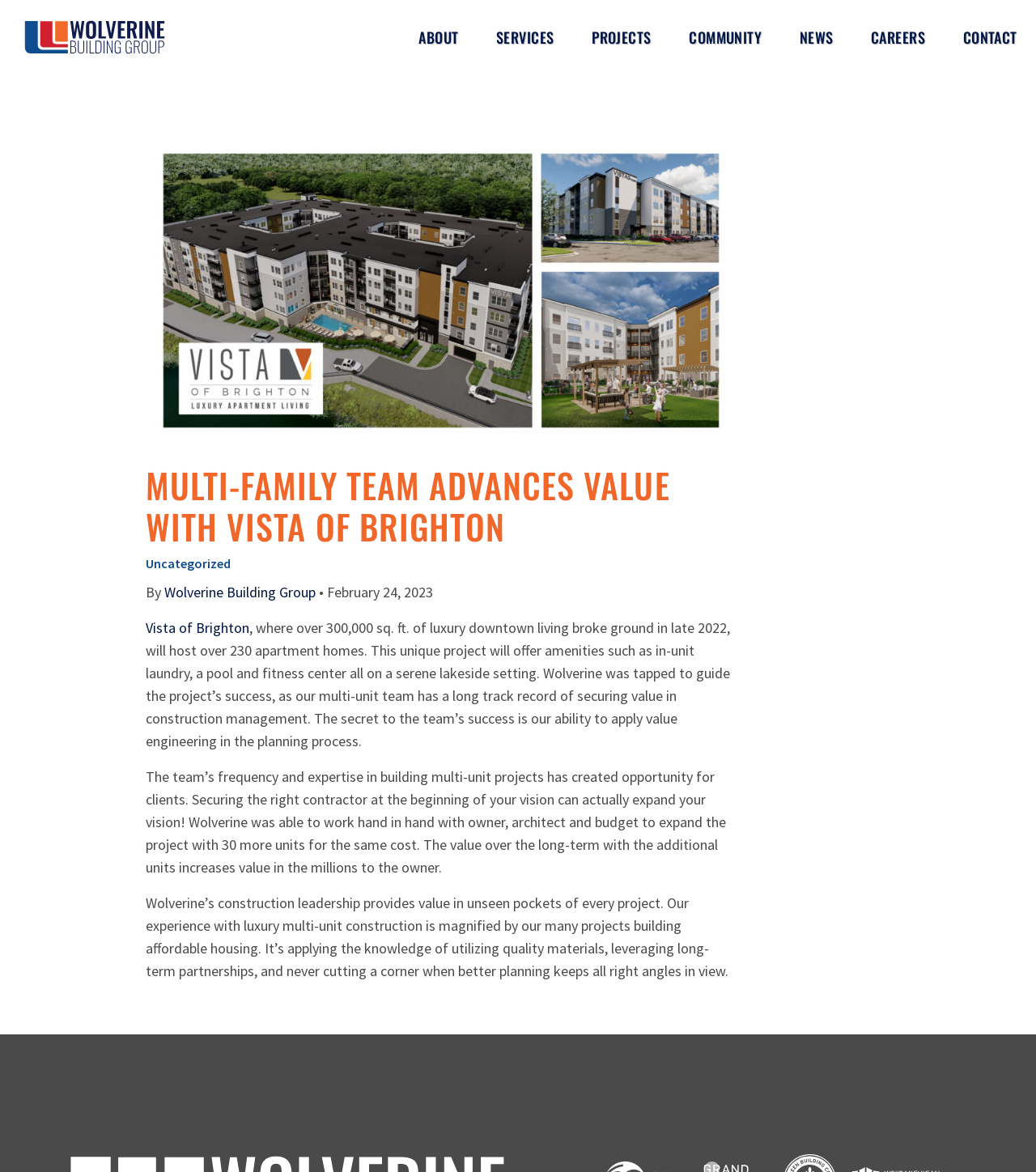Determine the bounding box coordinates of the section to be clicked to follow the instruction: "Read more about Vista of Brighton project". The coordinates should be given as four float numbers between 0 and 1, formatted as [left, top, right, bottom].

[0.141, 0.528, 0.241, 0.544]